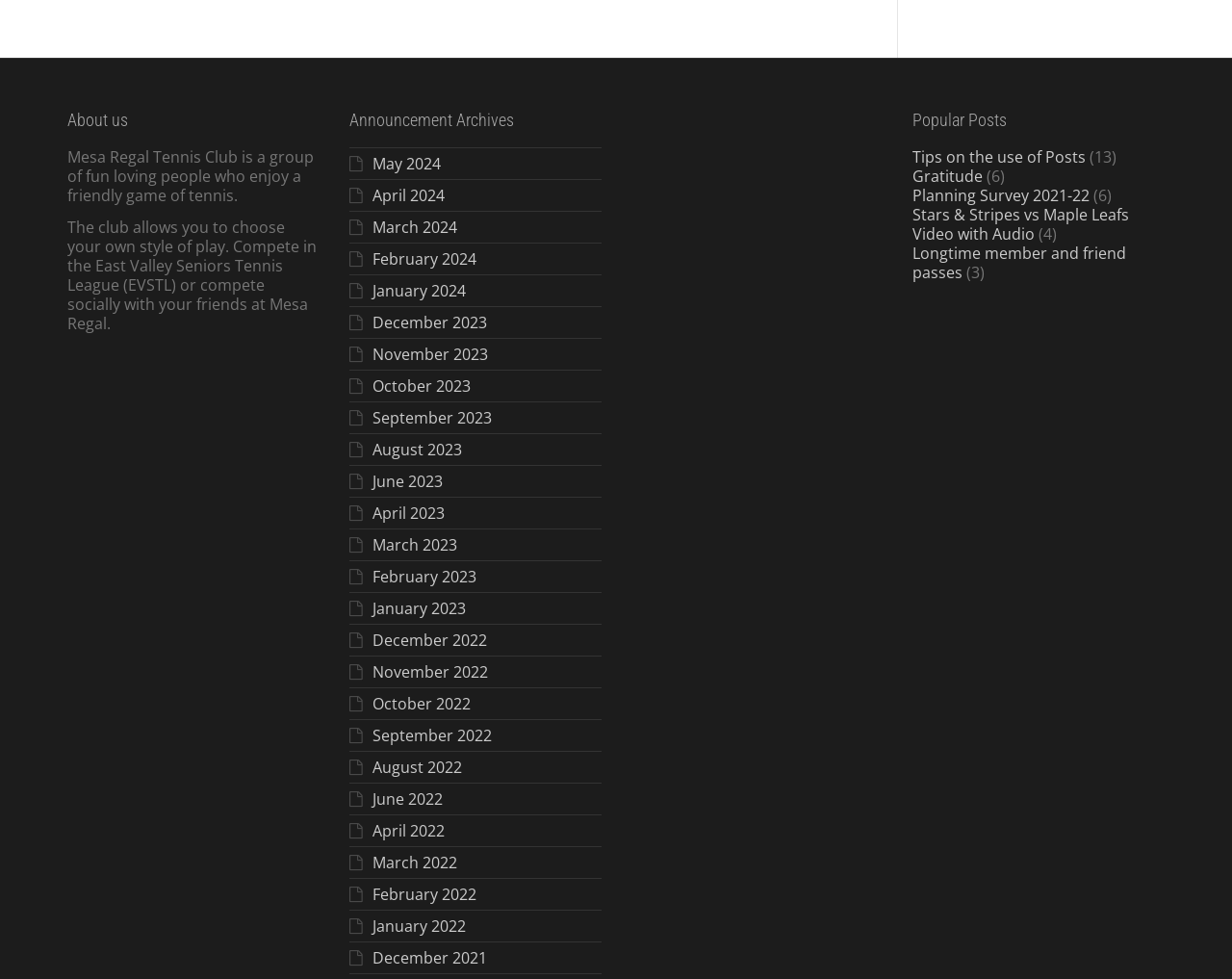What is the purpose of the club?
Could you answer the question with a detailed and thorough explanation?

The purpose of the club can be inferred from the StaticText element with the text 'The club allows you to choose your own style of play. Compete in the East Valley Seniors Tennis League (EVSTL) or compete socially with your friends at Mesa Regal.'